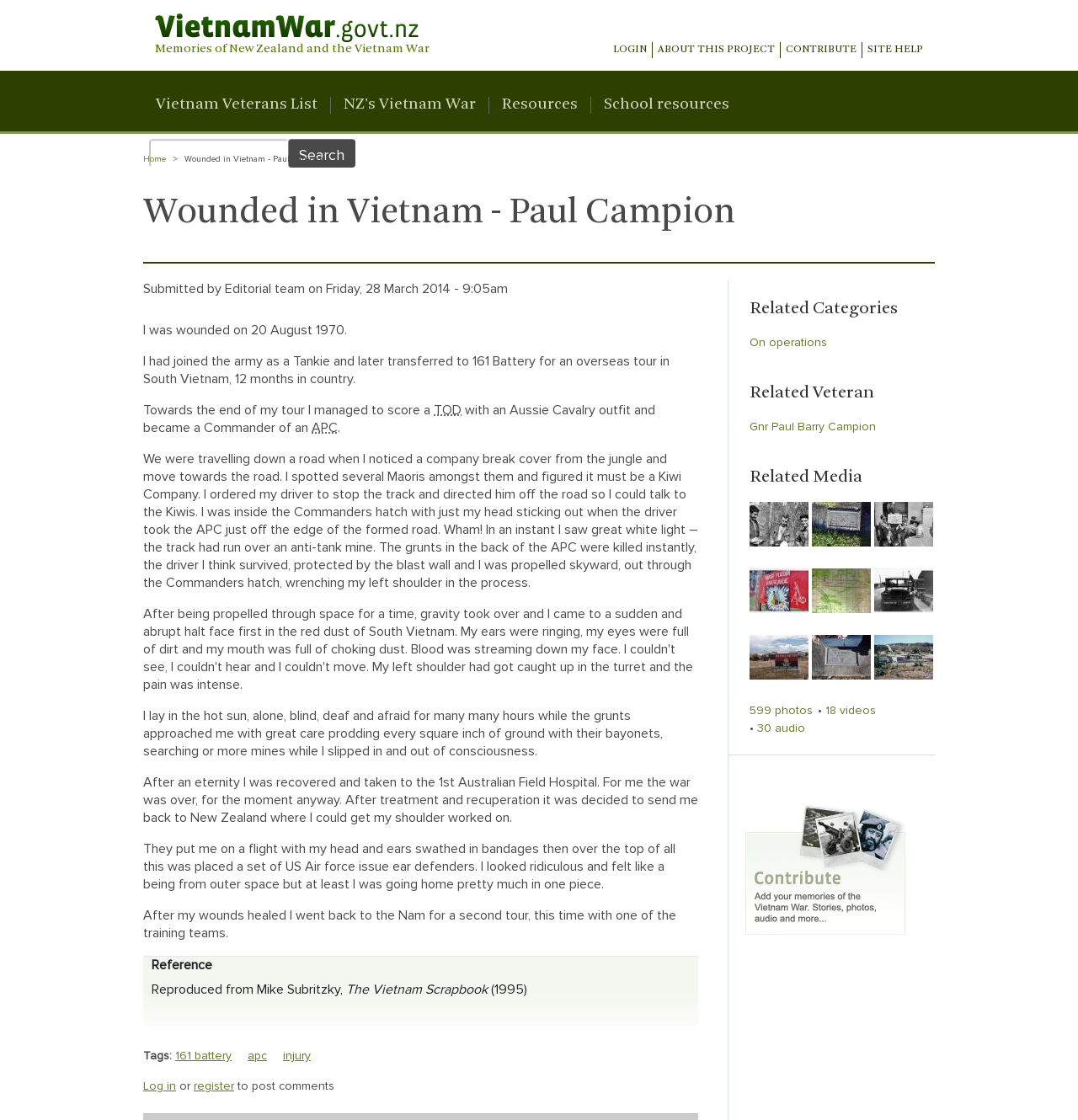What is the type of vehicle mentioned in the veteran's story?
Kindly offer a detailed explanation using the data available in the image.

The type of vehicle mentioned in the veteran's story can be found in the text 'We were travelling down a road when I noticed a company break cover from the jungle and move towards the road... I ordered my driver to stop the track and directed him off the road so I could talk to the Kiwis. I was inside the Commanders hatch with just my head sticking out when the driver took the APC just off the edge of the formed road.' which is located in the main content area of the webpage.